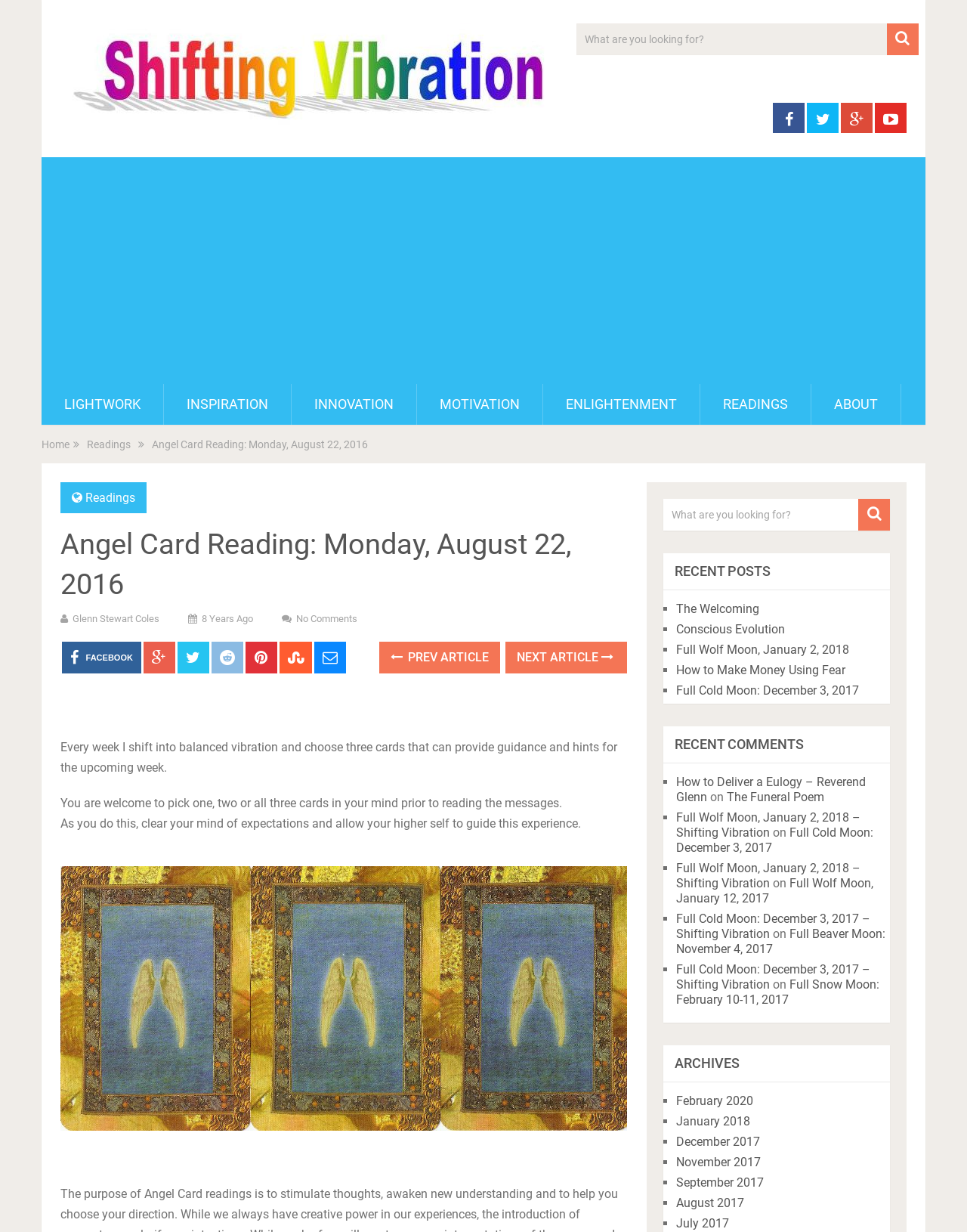From the webpage screenshot, identify the region described by Inspiration. Provide the bounding box coordinates as (top-left x, top-left y, bottom-right x, bottom-right y), with each value being a floating point number between 0 and 1.

[0.17, 0.312, 0.301, 0.345]